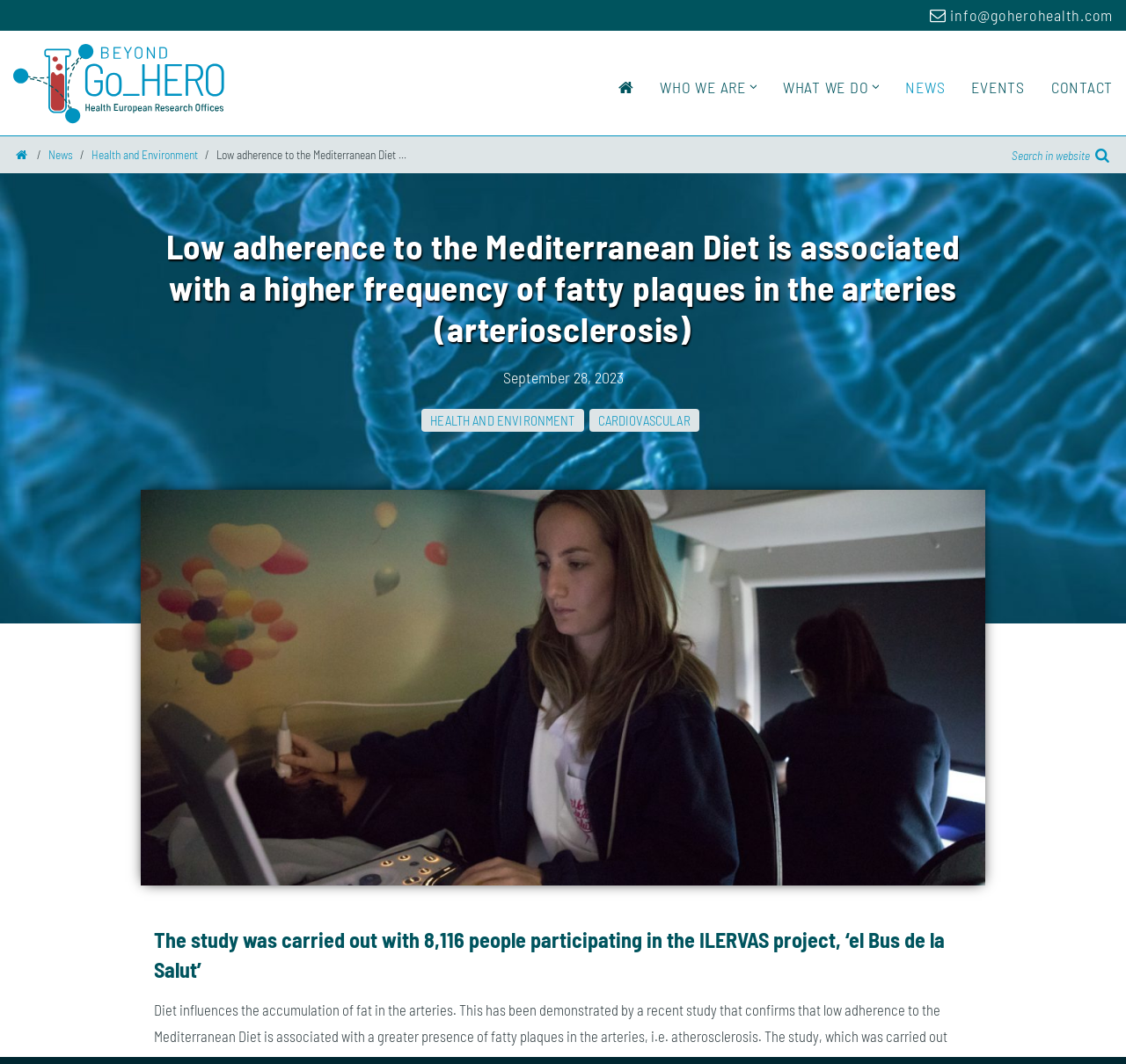Pinpoint the bounding box coordinates of the clickable area needed to execute the instruction: "Read the latest news". The coordinates should be specified as four float numbers between 0 and 1, i.e., [left, top, right, bottom].

[0.792, 0.067, 0.851, 0.097]